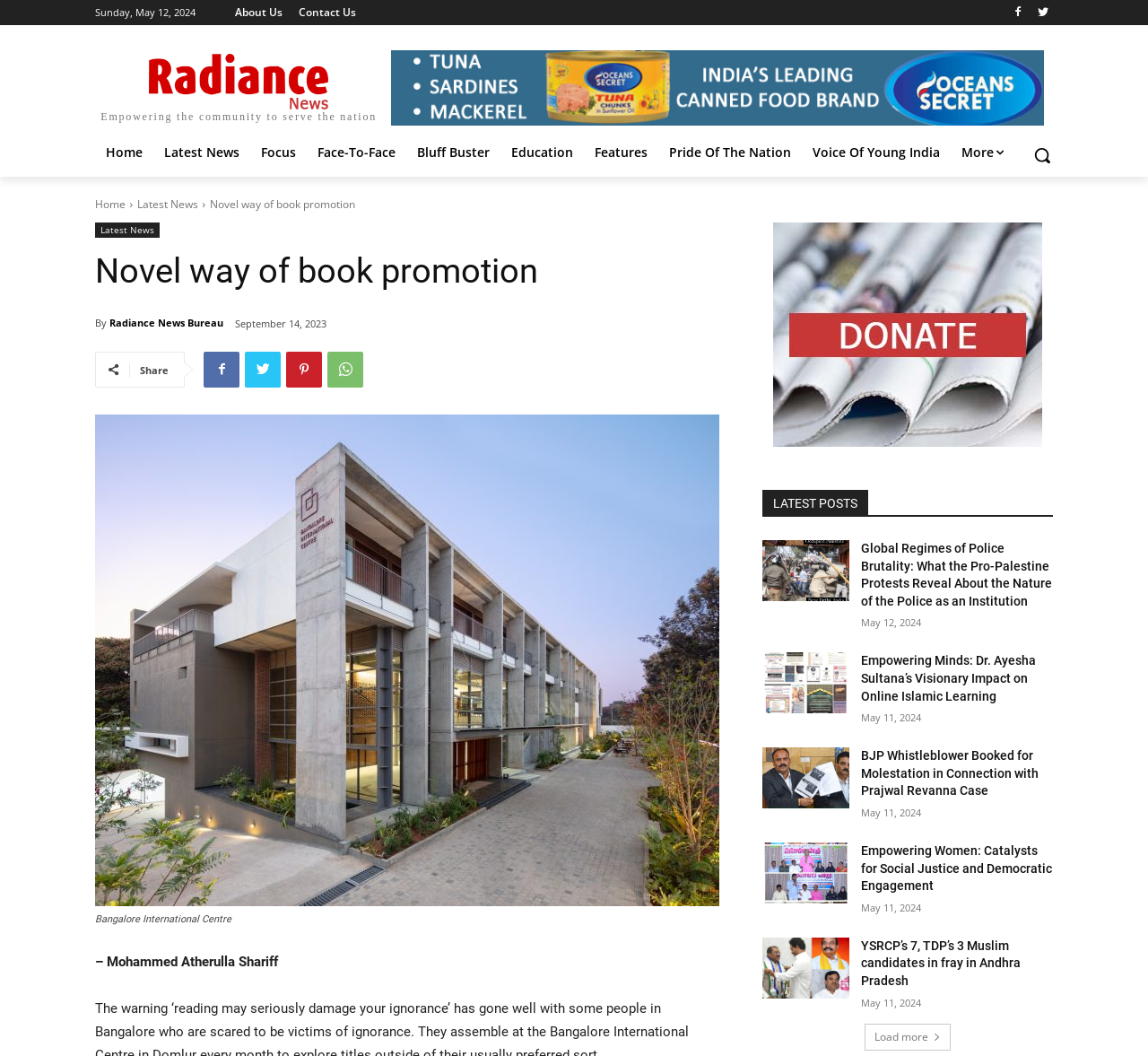Locate the bounding box coordinates of the element that needs to be clicked to carry out the instruction: "Donate to Radiance News". The coordinates should be given as four float numbers ranging from 0 to 1, i.e., [left, top, right, bottom].

[0.673, 0.211, 0.908, 0.423]